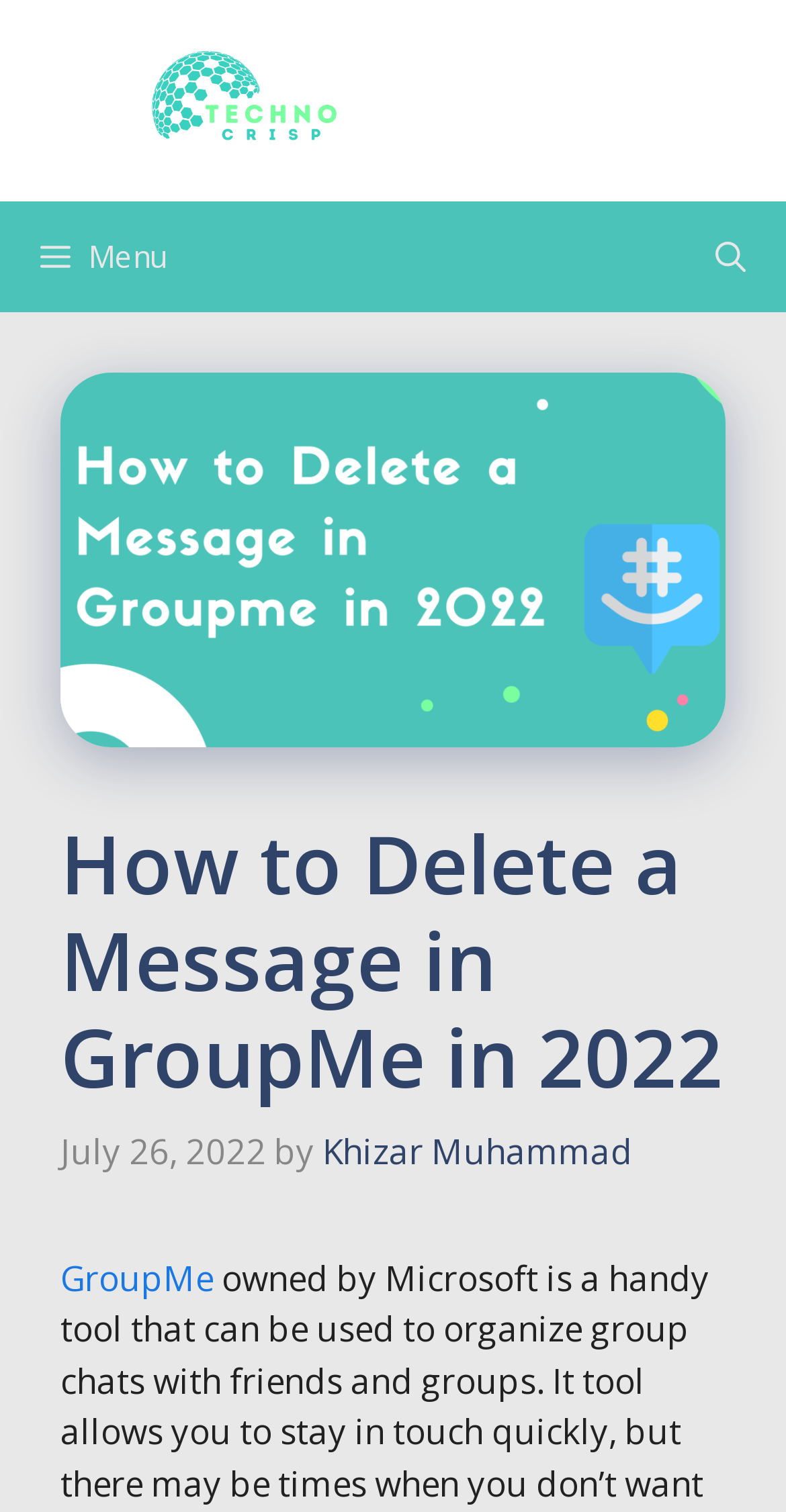What is the name of the service related to the article?
Based on the visual content, answer with a single word or a brief phrase.

GroupMe